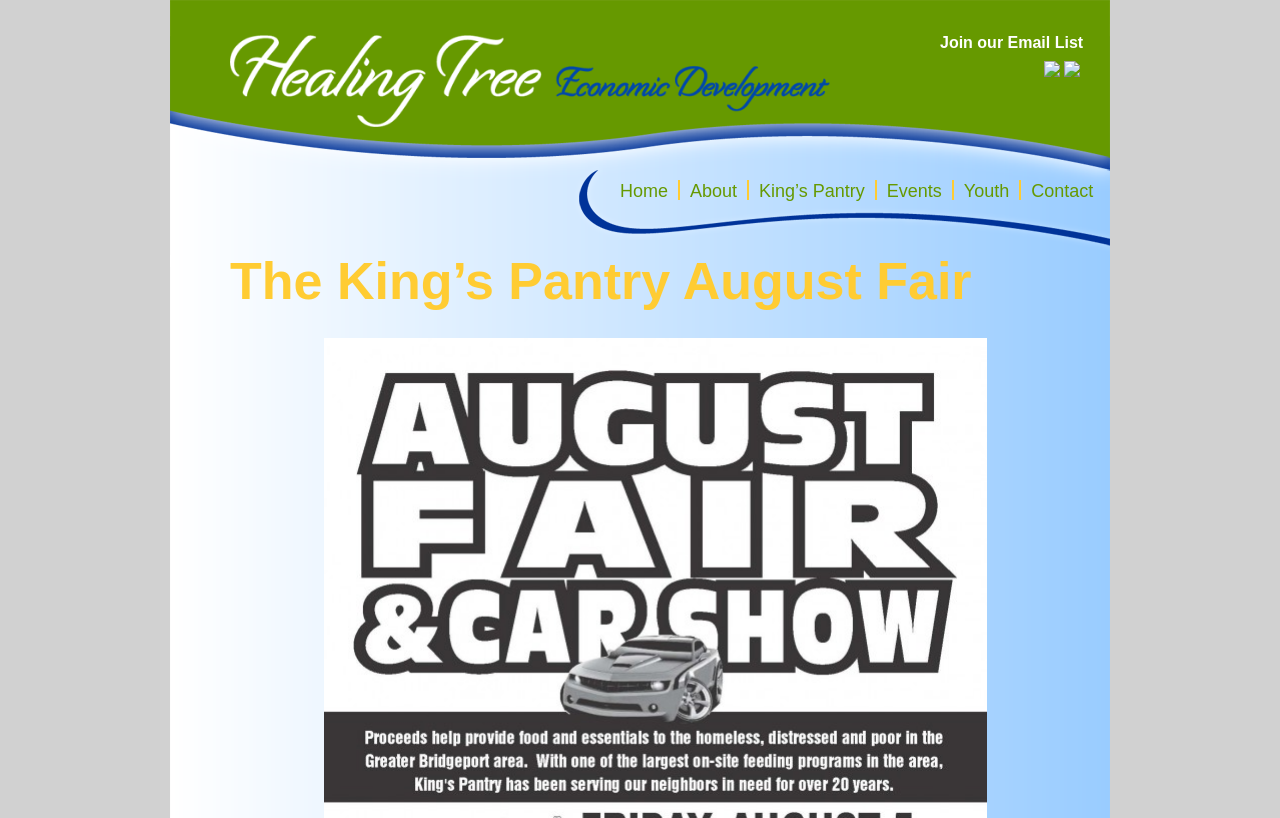What is the theme of the webpage?
Answer the question based on the image using a single word or a brief phrase.

Economic Development